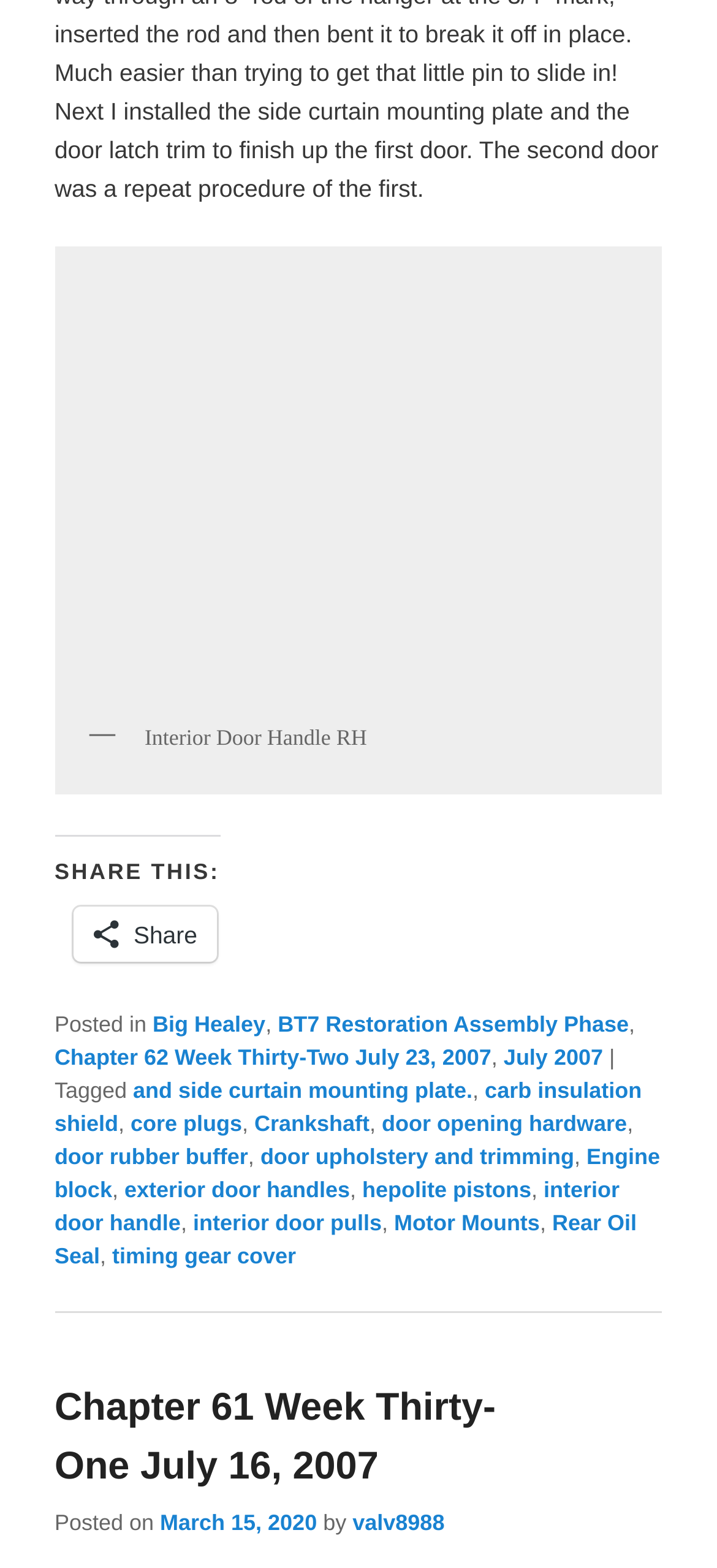Could you specify the bounding box coordinates for the clickable section to complete the following instruction: "Open the link 'Big Healey'"?

[0.213, 0.645, 0.37, 0.661]